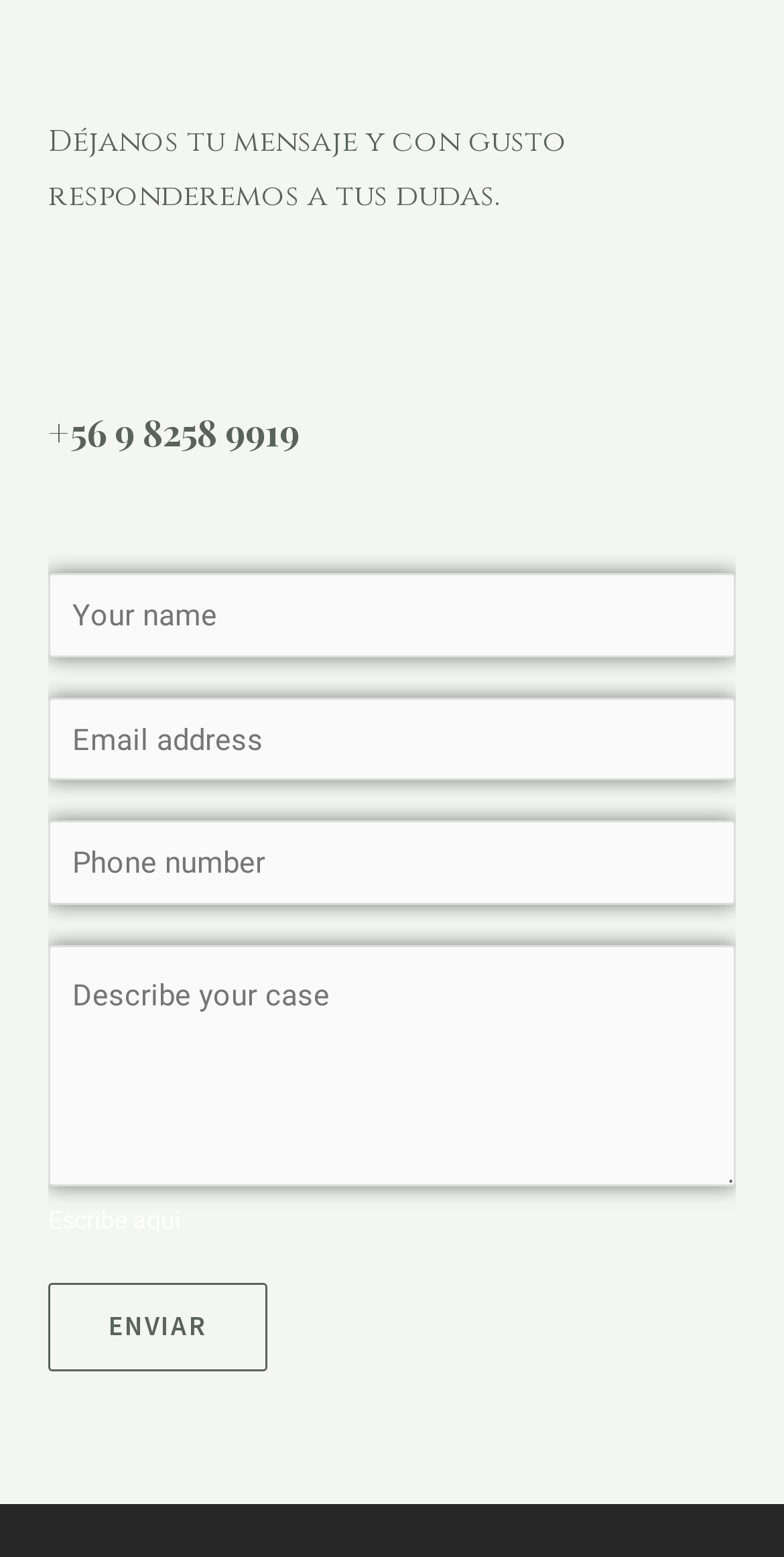Give a one-word or one-phrase response to the question: 
What is the button at the bottom of the form used for?

Submit